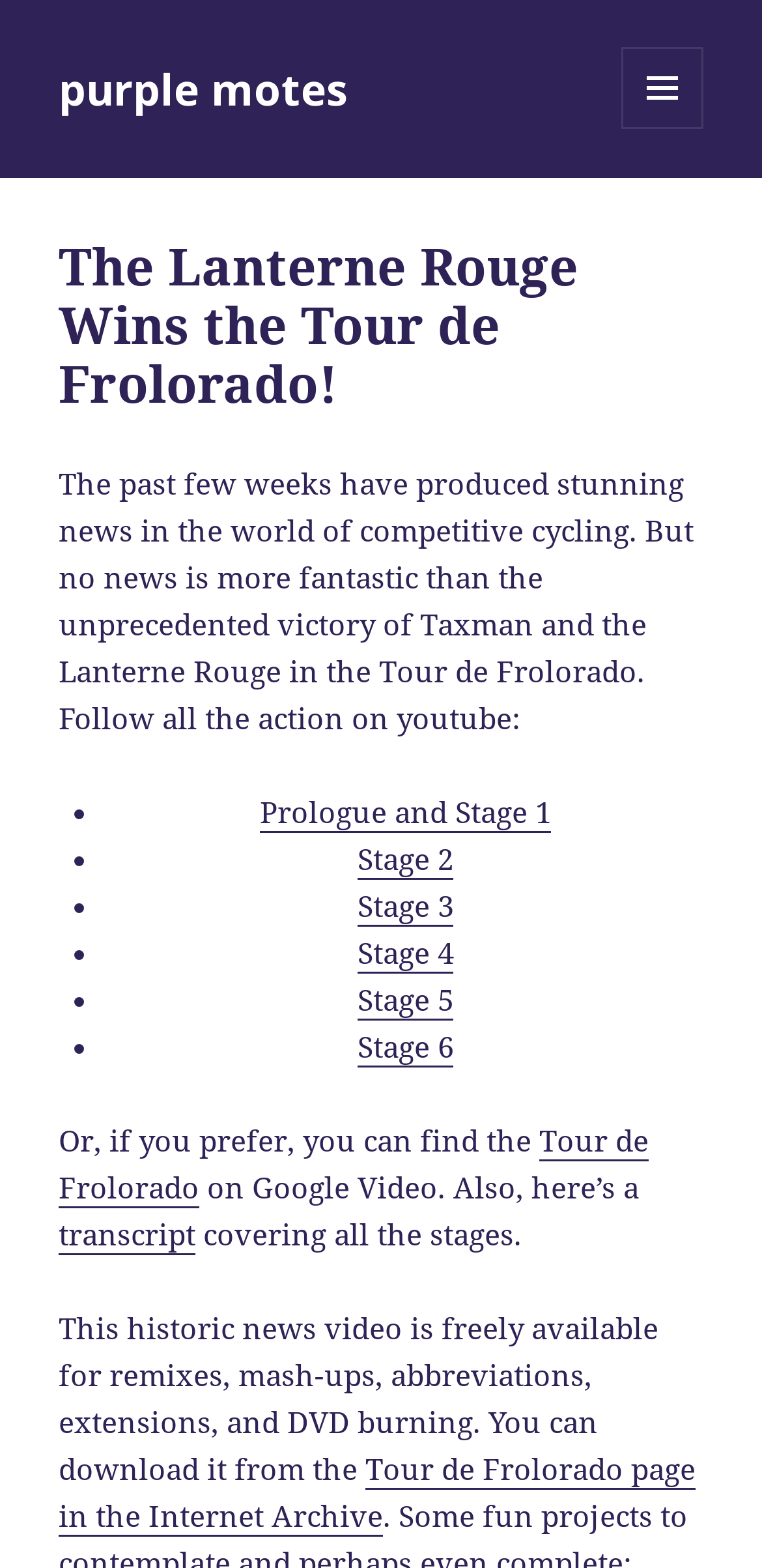What is the alternative platform to watch the Tour de Frolorado?
Utilize the image to construct a detailed and well-explained answer.

The answer can be found in the middle of the webpage, which mentions that the Tour de Frolorado can be found on Google Video, in addition to YouTube.